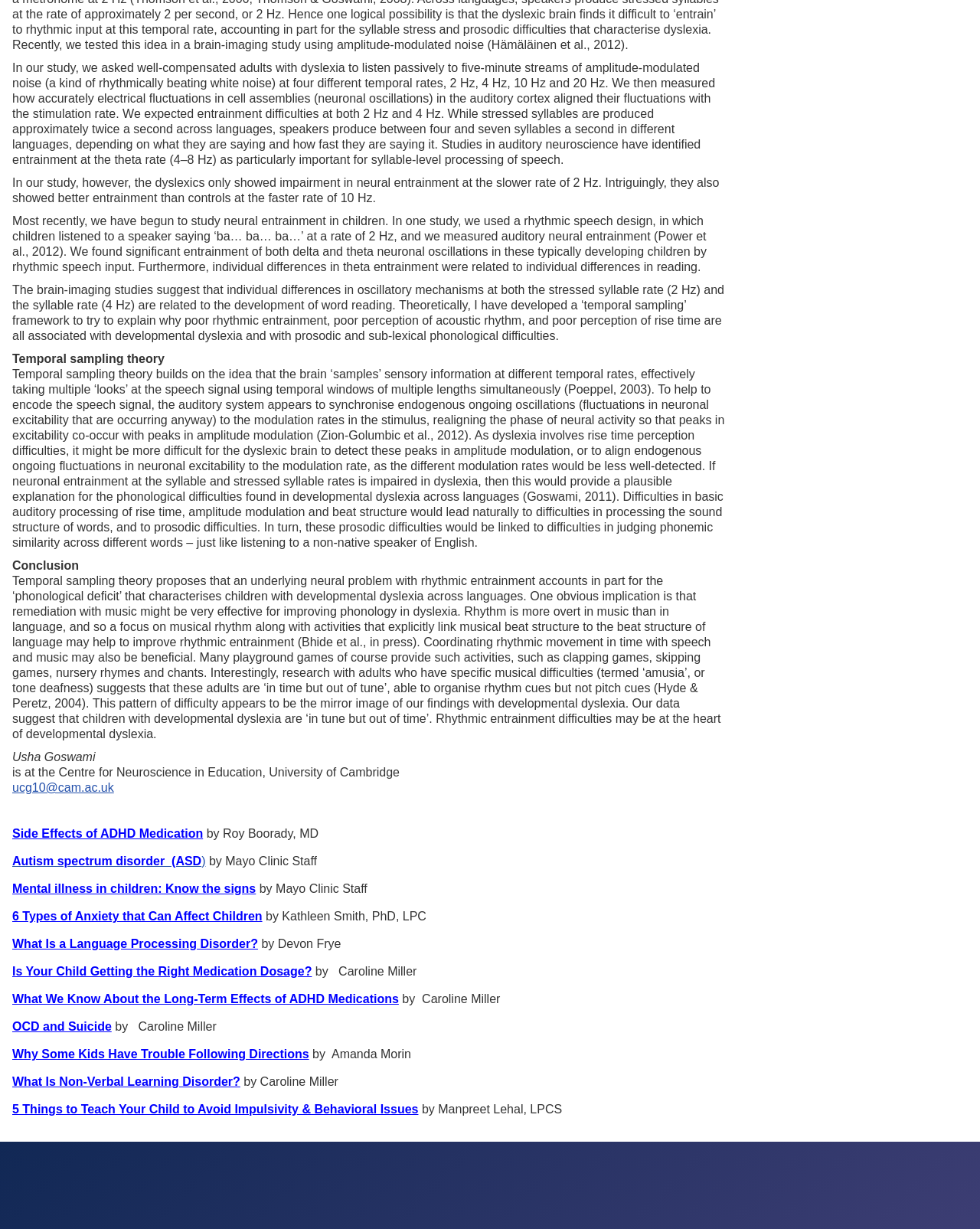Please identify the bounding box coordinates of where to click in order to follow the instruction: "Share via Facebook".

None